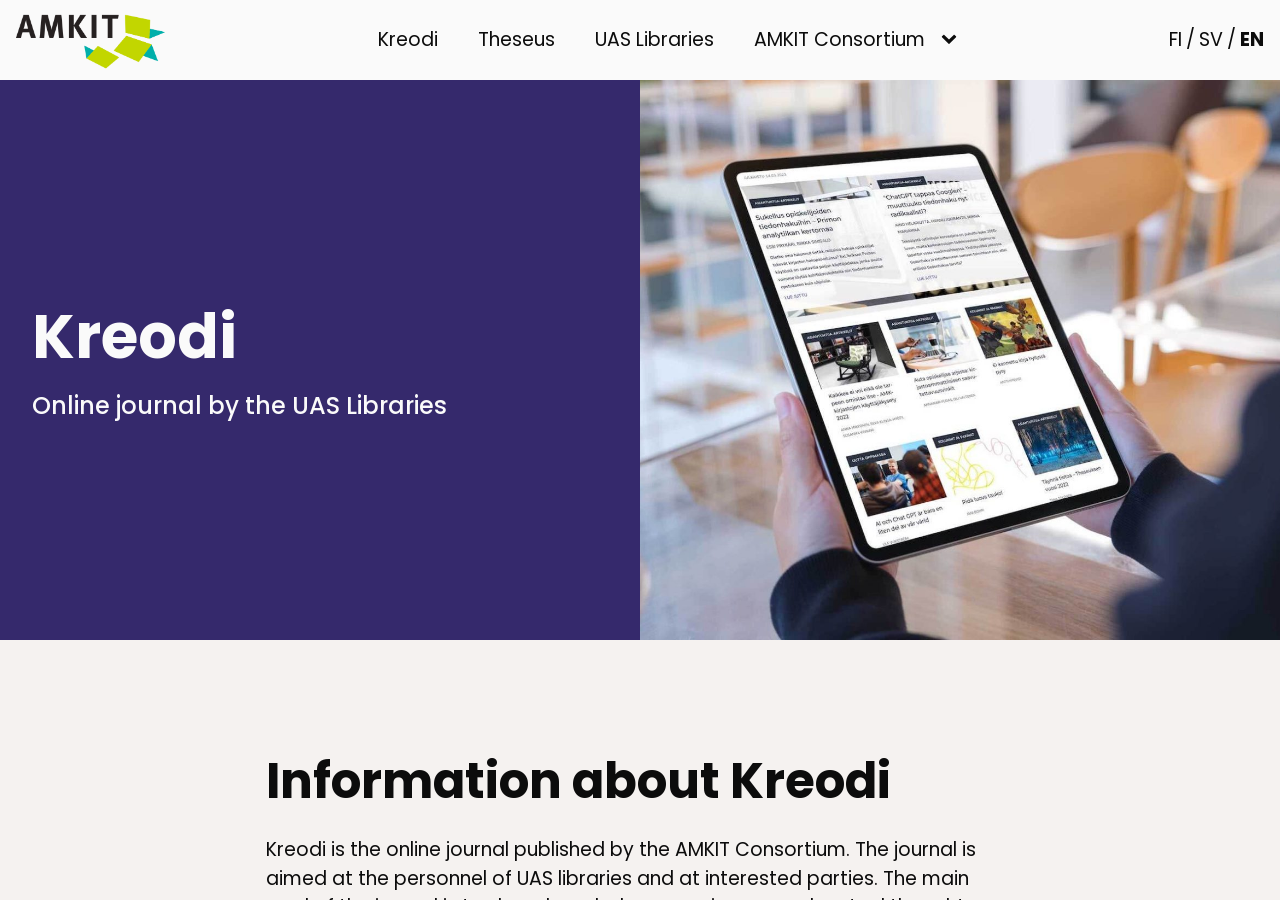Please identify the bounding box coordinates of the element I should click to complete this instruction: 'Click the AMKIT-konsortio link'. The coordinates should be given as four float numbers between 0 and 1, like this: [left, top, right, bottom].

[0.012, 0.009, 0.129, 0.08]